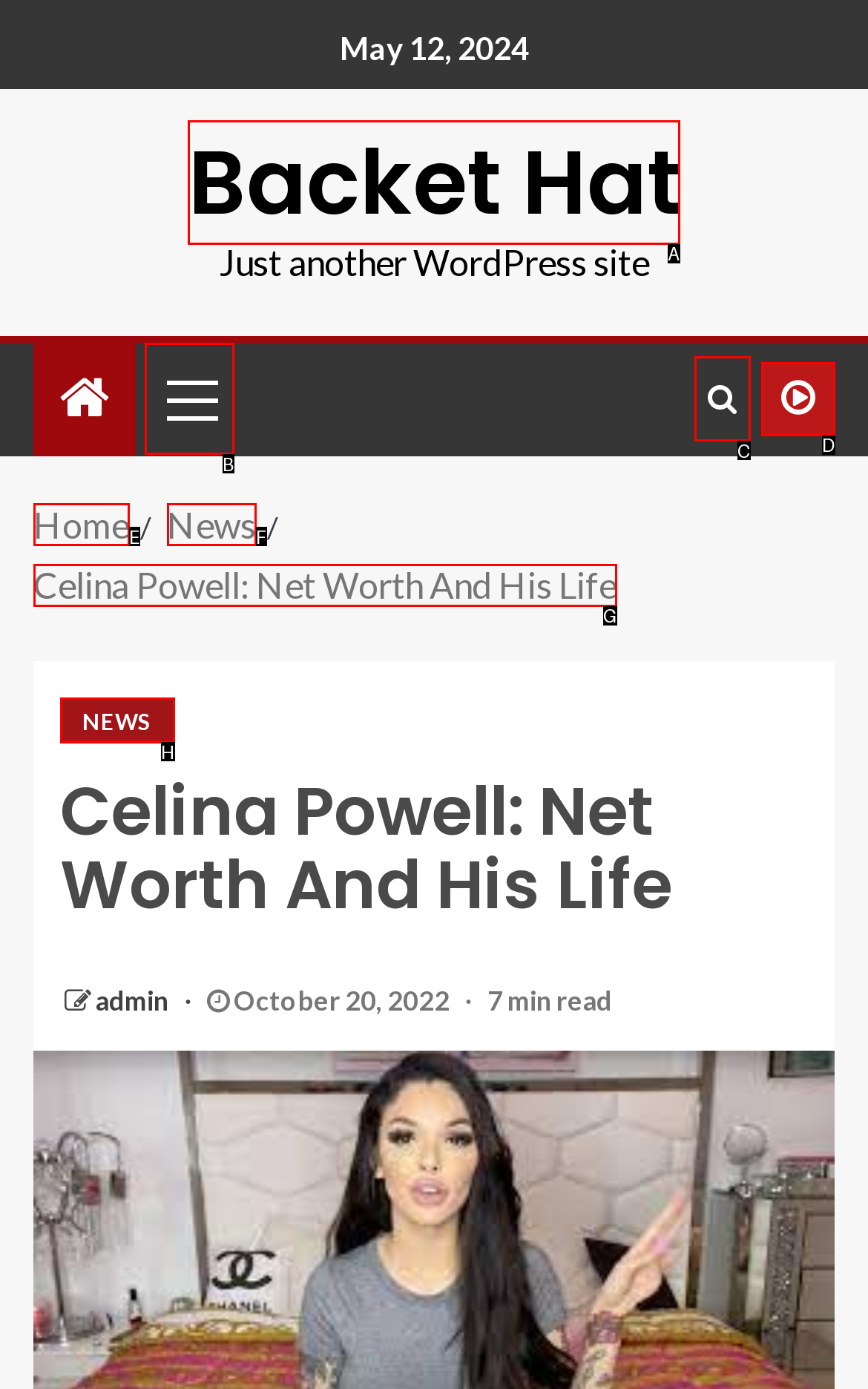Determine the HTML element to be clicked to complete the task: visit Backet Hat. Answer by giving the letter of the selected option.

A